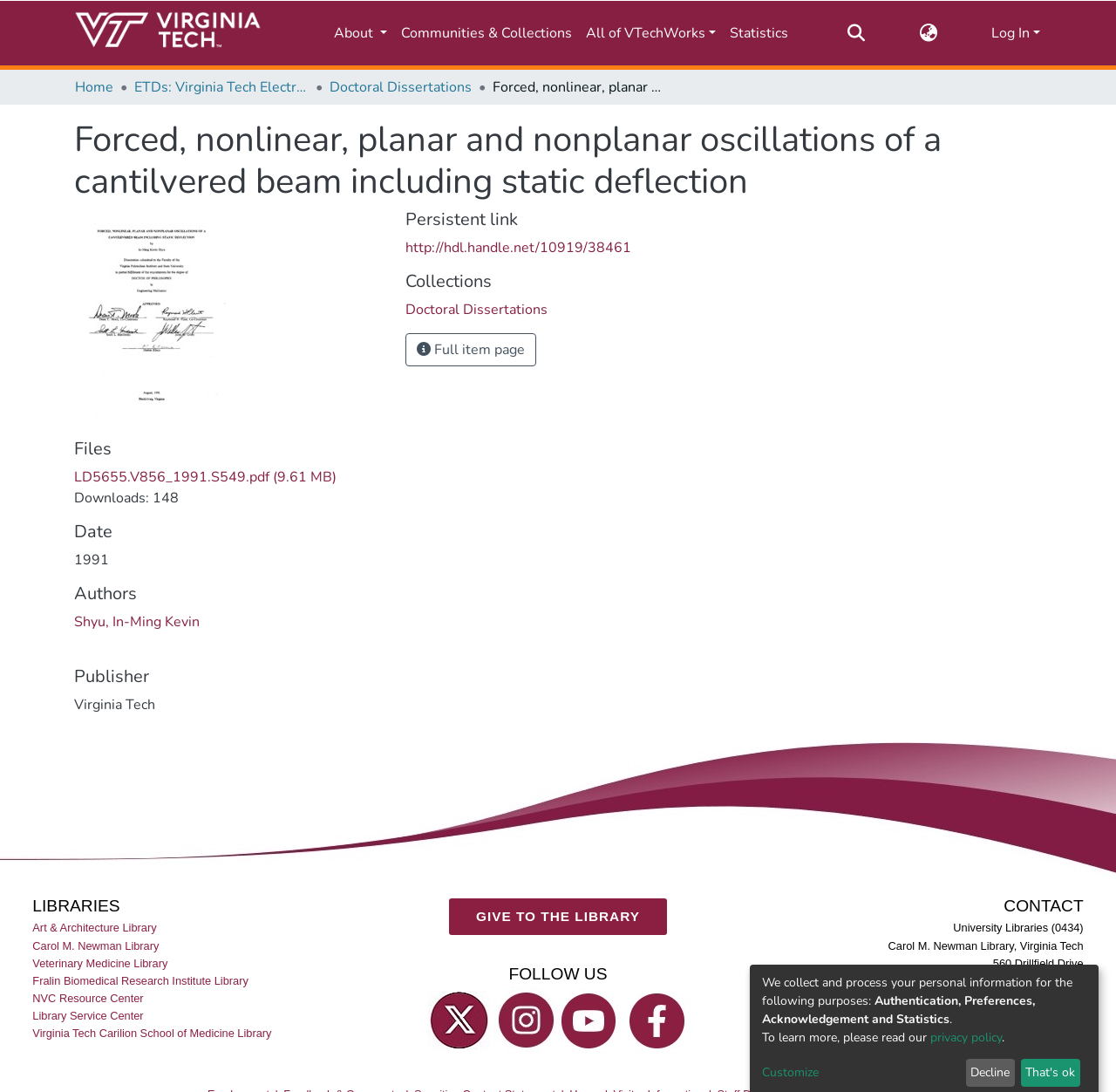Please reply to the following question with a single word or a short phrase:
What is the purpose of the 'Search' textbox?

To search the repository